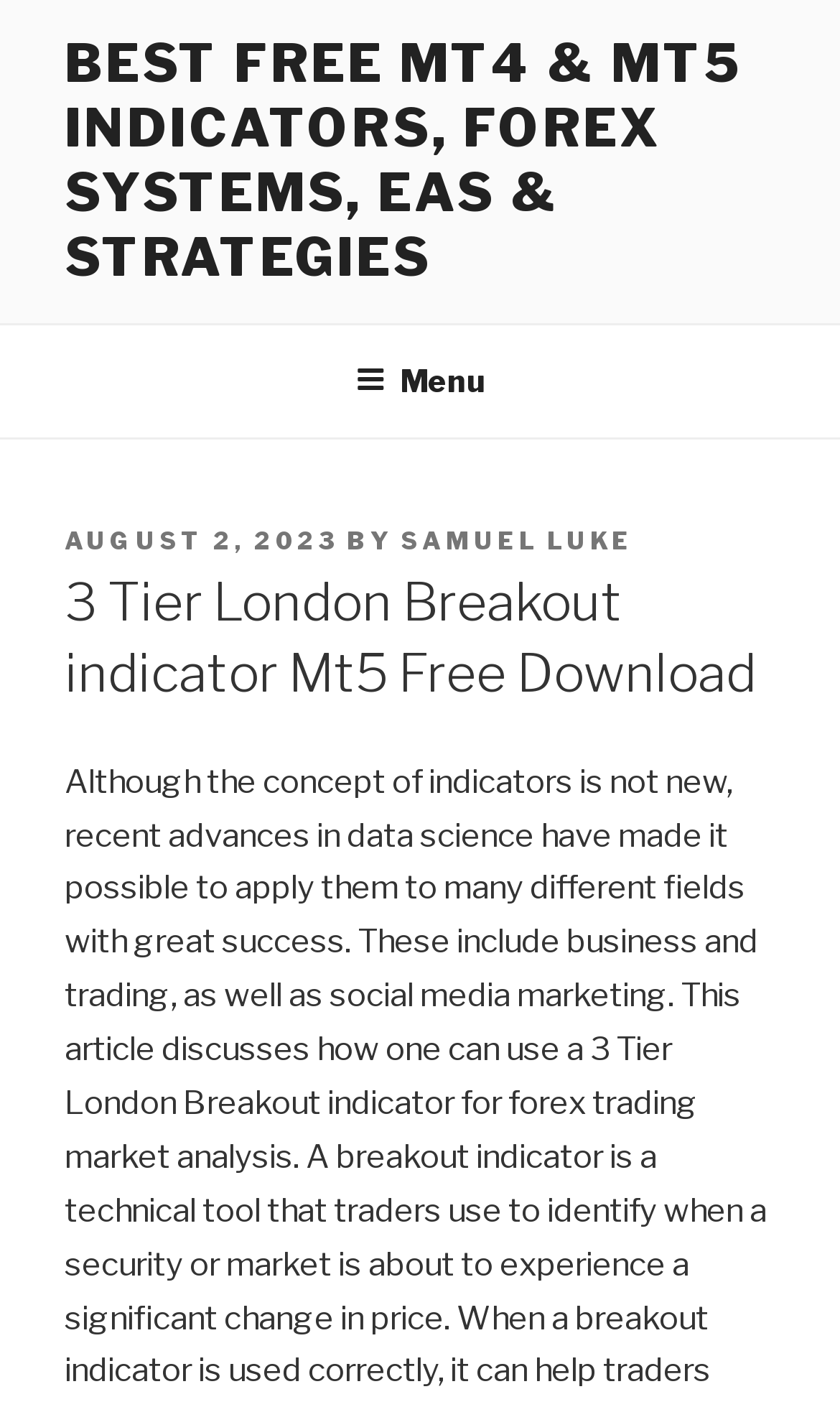What is the name of the indicator?
Please ensure your answer is as detailed and informative as possible.

The name of the indicator is mentioned in the heading section, which is '3 Tier London Breakout indicator Mt5 Free Download'.